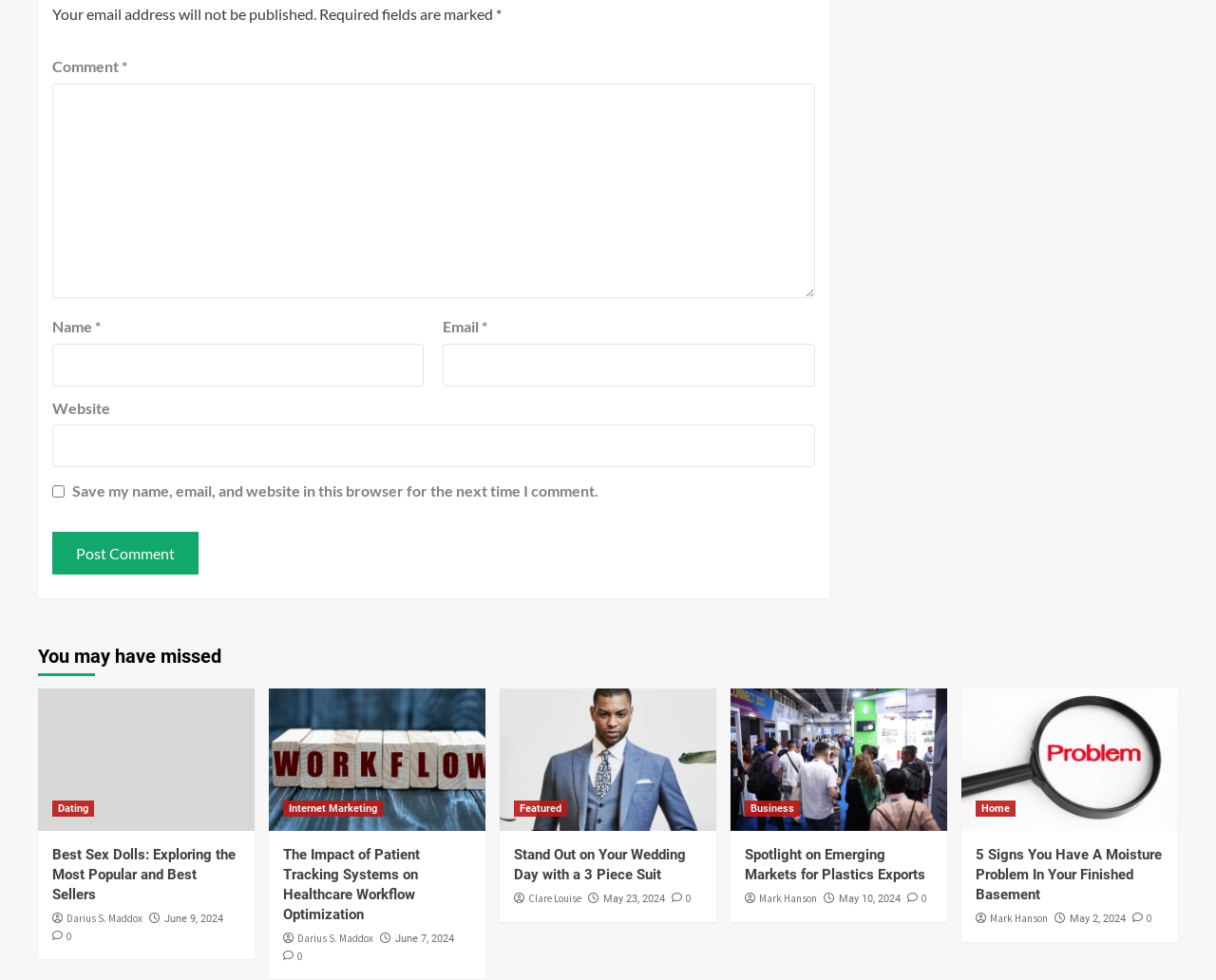Could you provide the bounding box coordinates for the portion of the screen to click to complete this instruction: "Input your email"?

[0.364, 0.35, 0.67, 0.394]